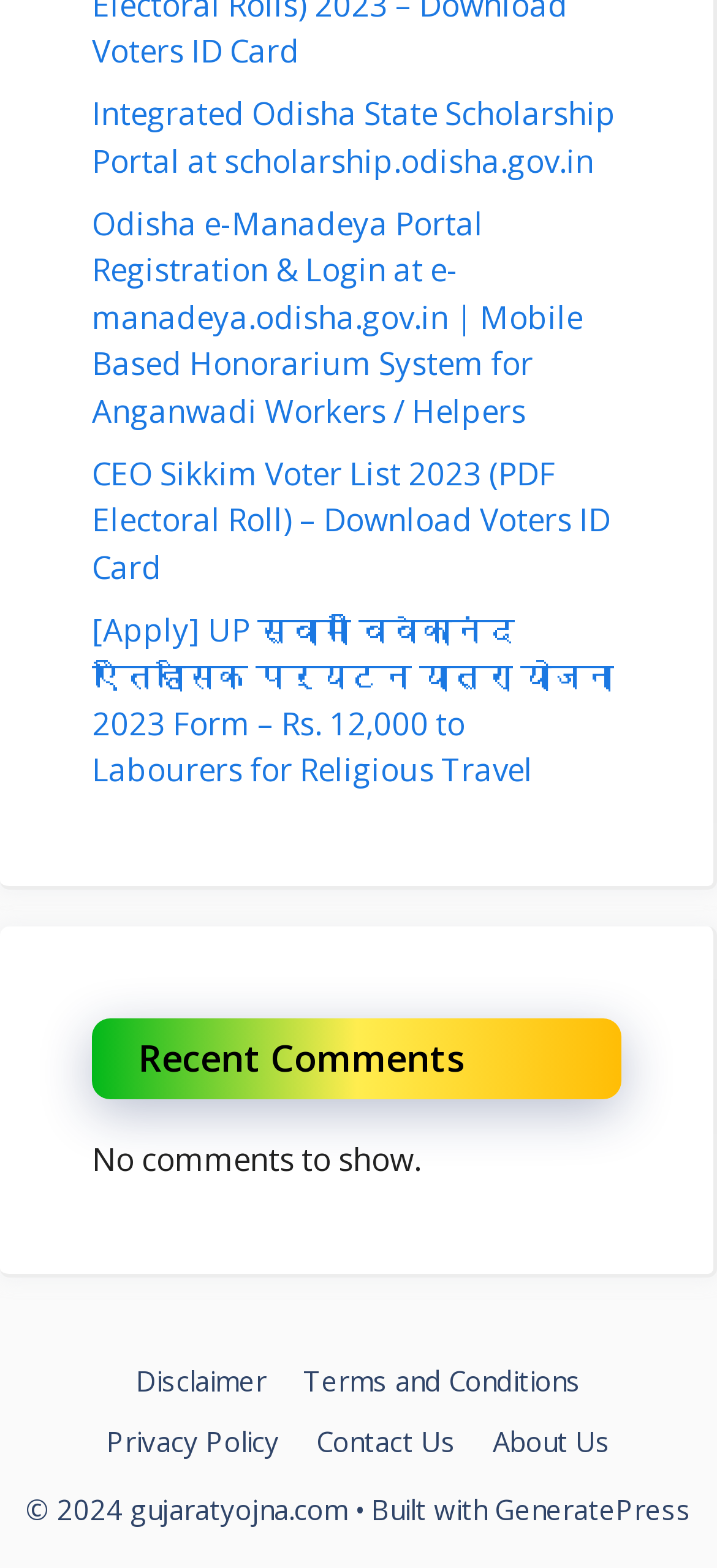Identify the bounding box of the UI component described as: "GeneratePress".

[0.69, 0.951, 0.964, 0.974]